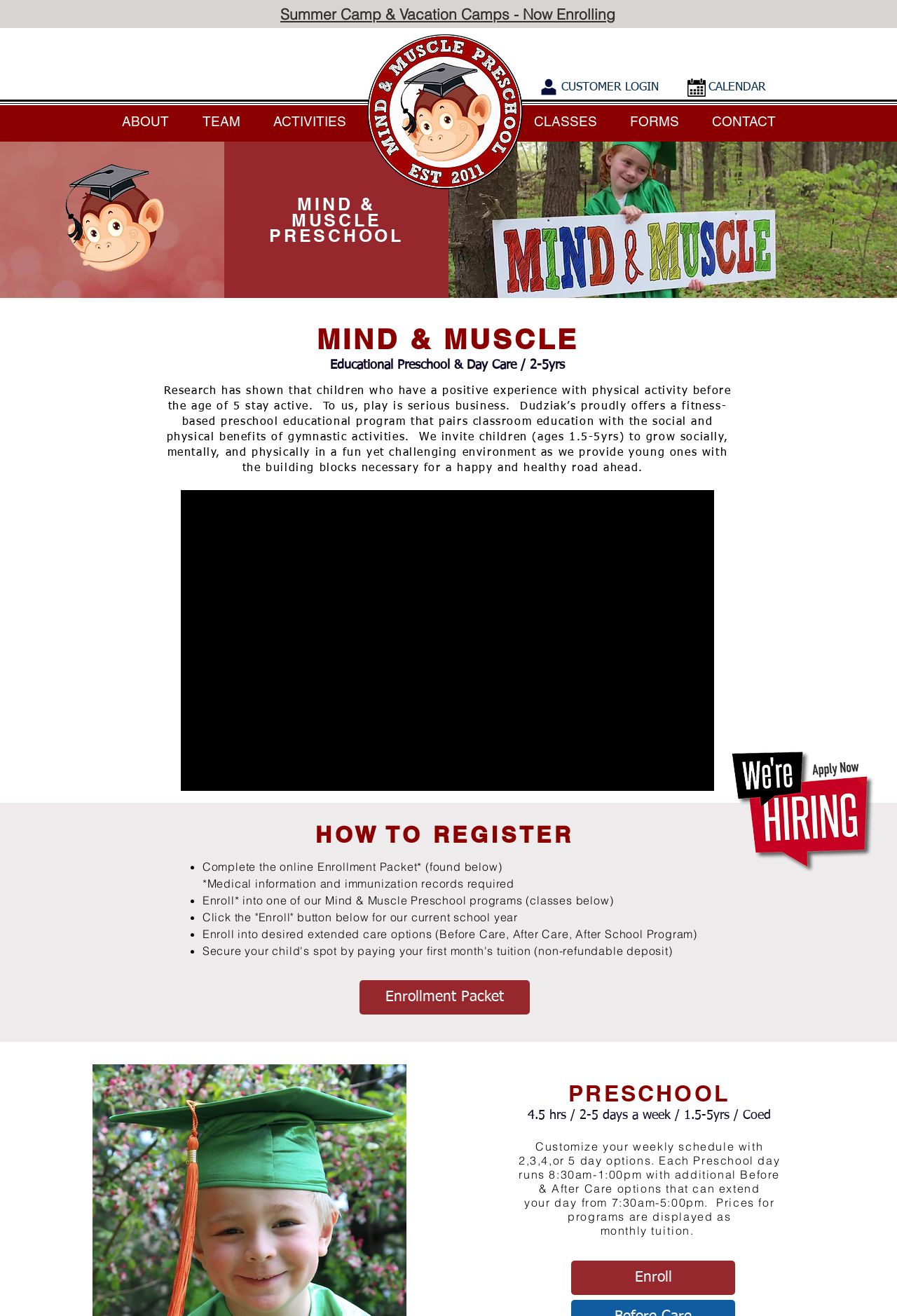Identify the bounding box of the HTML element described as: "FORMS".

[0.684, 0.082, 0.775, 0.103]